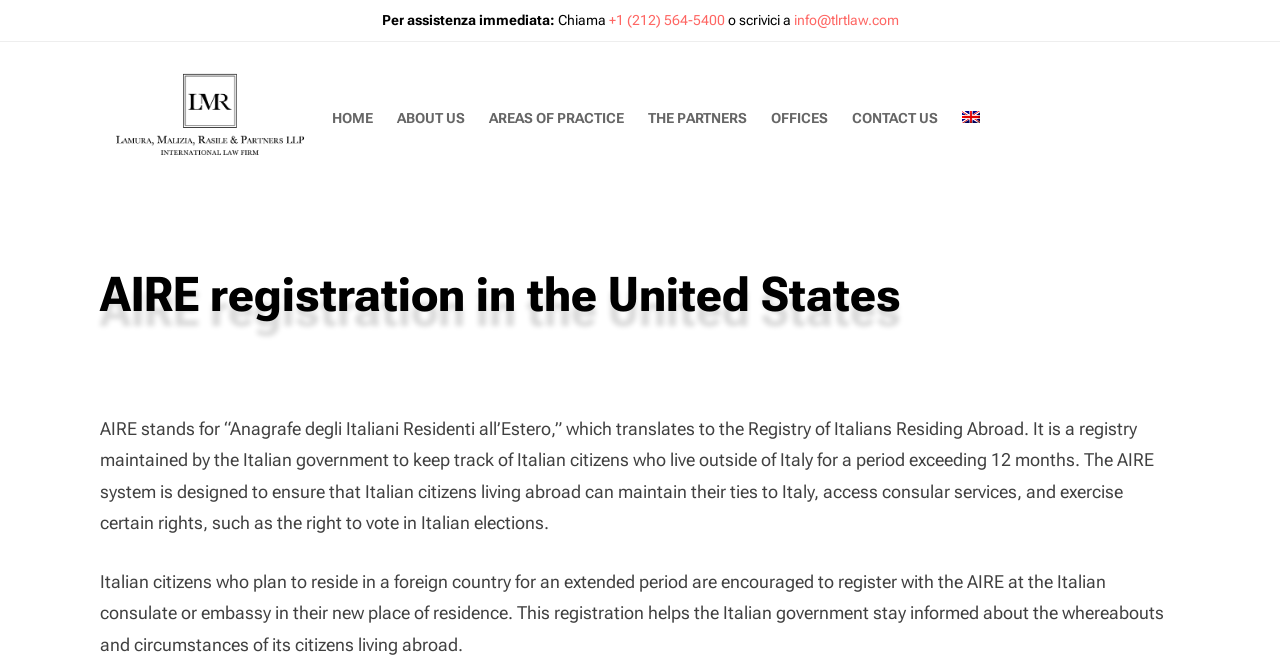Locate the coordinates of the bounding box for the clickable region that fulfills this instruction: "Contact the law firm".

[0.666, 0.161, 0.733, 0.193]